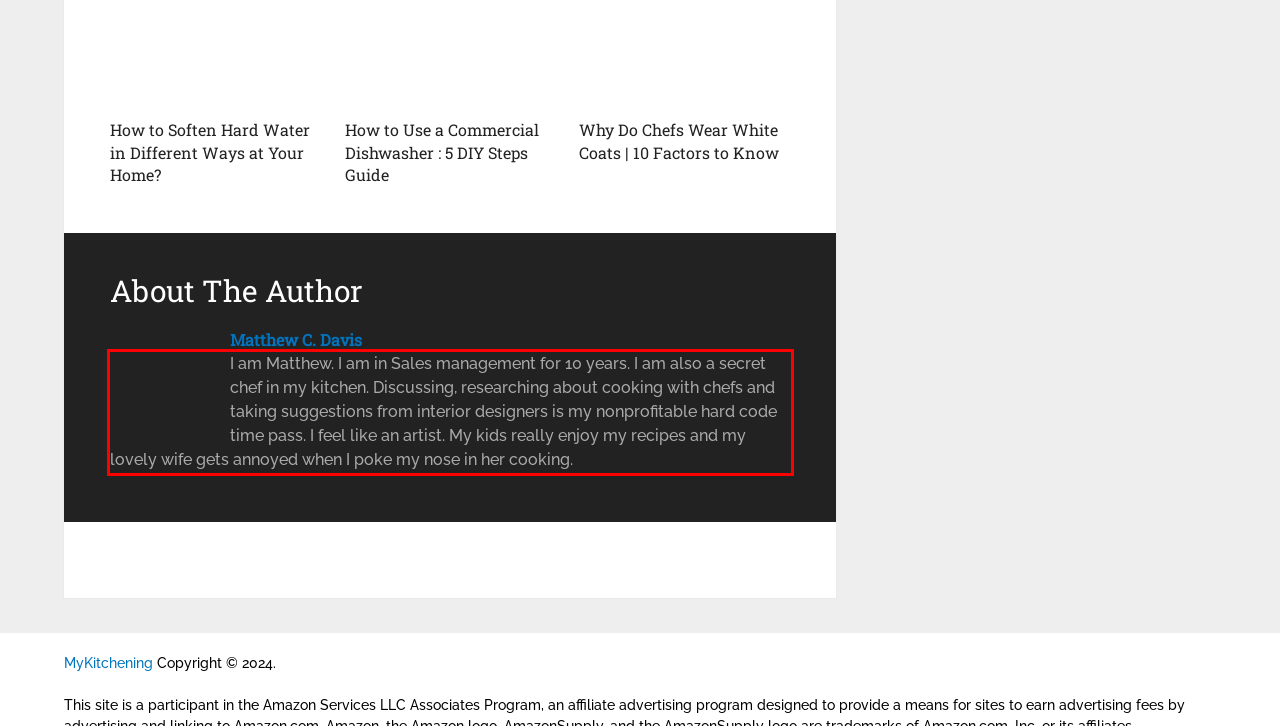Locate the red bounding box in the provided webpage screenshot and use OCR to determine the text content inside it.

I am Matthew. I am in Sales management for 10 years. I am also a secret chef in my kitchen. Discussing, researching about cooking with chefs and taking suggestions from interior designers is my nonprofitable hard code time pass. I feel like an artist. My kids really enjoy my recipes and my lovely wife gets annoyed when I poke my nose in her cooking.